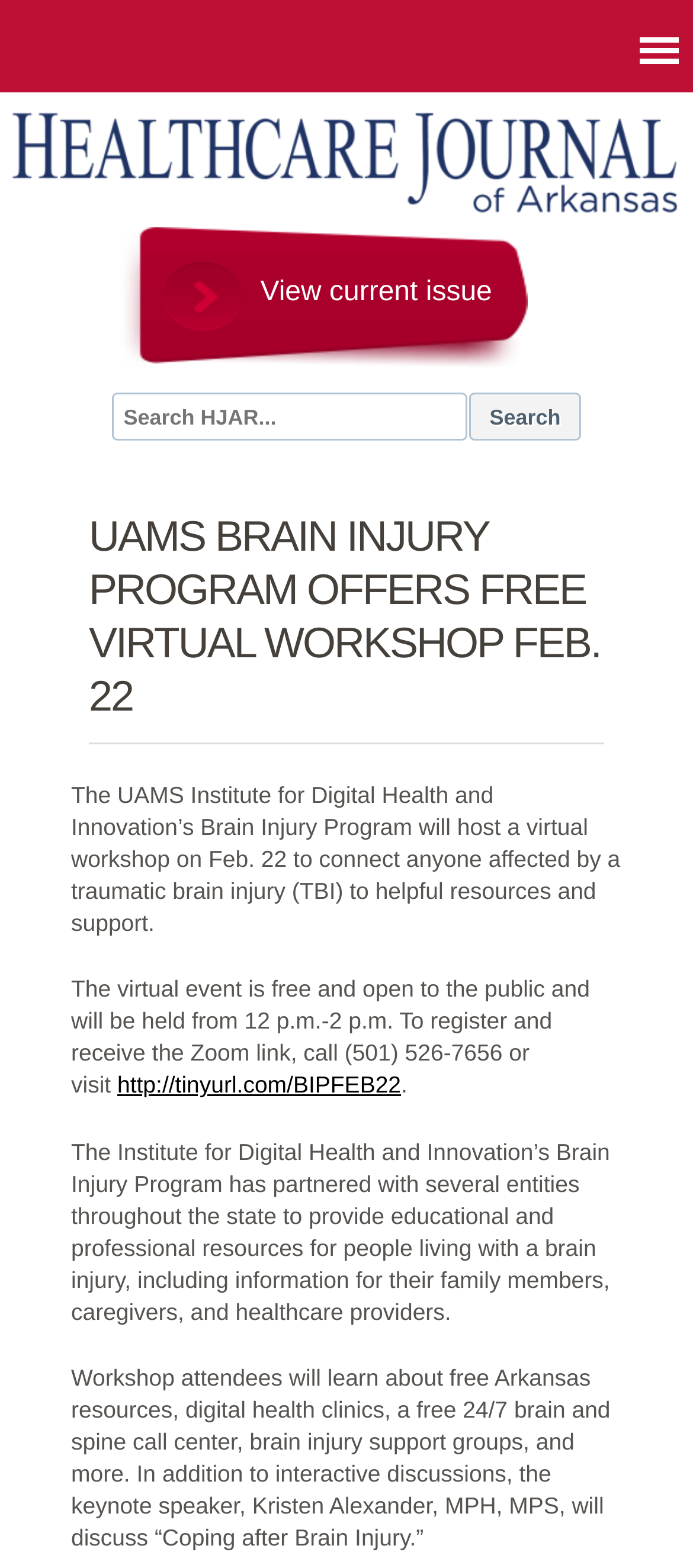Predict the bounding box for the UI component with the following description: "View current issue".

[0.171, 0.145, 0.768, 0.197]